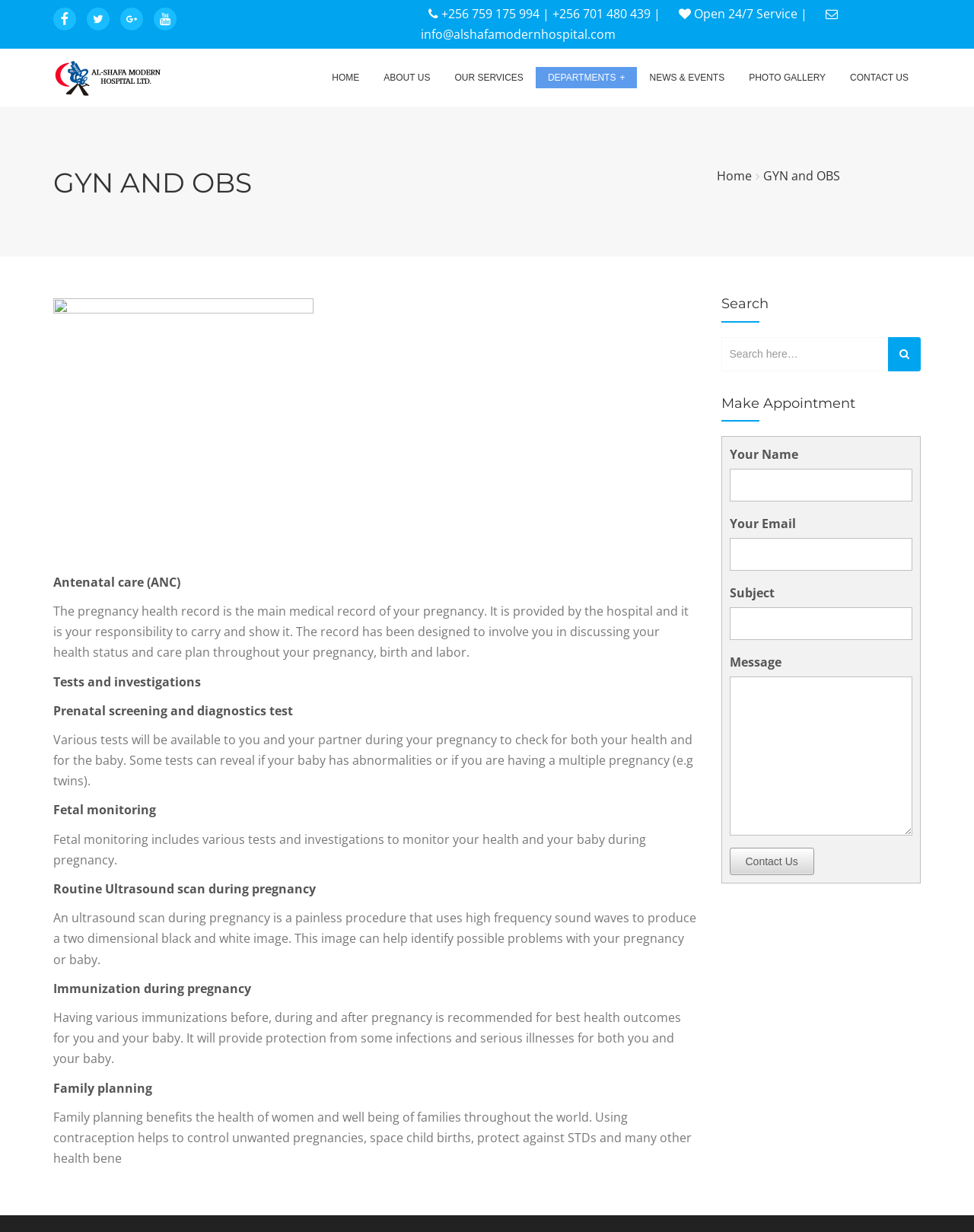Illustrate the webpage thoroughly, mentioning all important details.

The webpage is about Al-Shafa Modern Hospital, specifically focusing on GYN and OBS (Gynecology and Obstetrics) services. At the top left corner, there are social media links to Facebook, Twitter, Google Plus, and YouTube. Next to these links, there is a phone number and an email address. 

Below these links, there is a prominent header "GYN AND OBS" followed by a brief description of the hospital's responsiveness to the community's health needs. 

The main navigation menu is located below the header, with links to "HOME", "ABOUT US", "OUR SERVICES", "DEPARTMENTS+", "NEWS & EVENTS", "PHOTO GALLERY", and "CONTACT US". 

On the left side of the page, there is a section dedicated to GYN and OBS services, which includes various subheadings and paragraphs describing different aspects of care, such as antenatal care, tests and investigations, prenatal screening and diagnostics, fetal monitoring, routine ultrasound scans, immunization during pregnancy, and family planning. 

On the right side of the page, there is a search bar and a "Make Appointment" section, where users can fill out a form with their name, email, subject, and message to contact the hospital. 

At the bottom of the page, there is a footer section with a link to the hospital's homepage and a copyright notice.